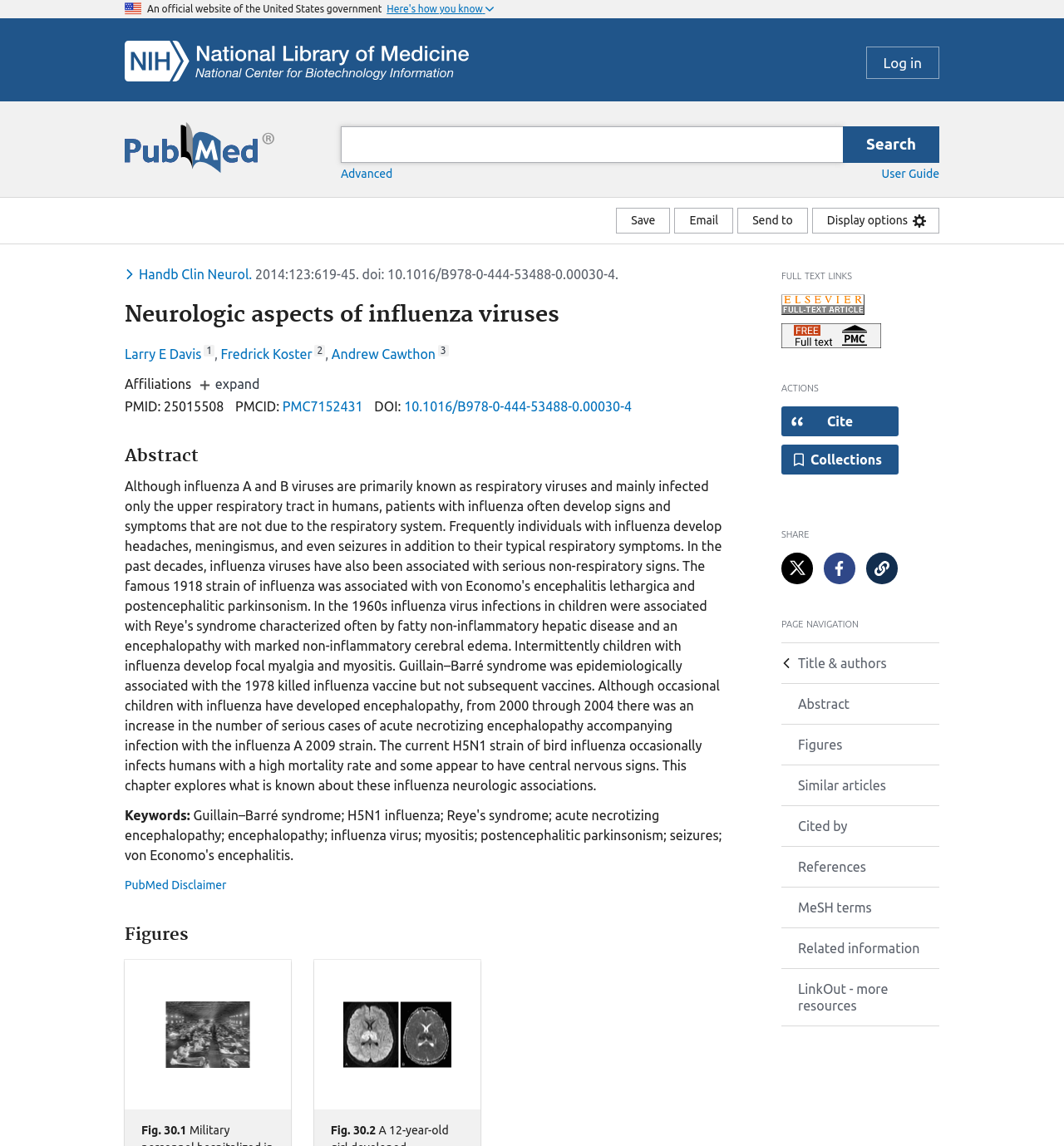Can you find the bounding box coordinates of the area I should click to execute the following instruction: "Click the FEBRUARY 11, 2024 link"?

None